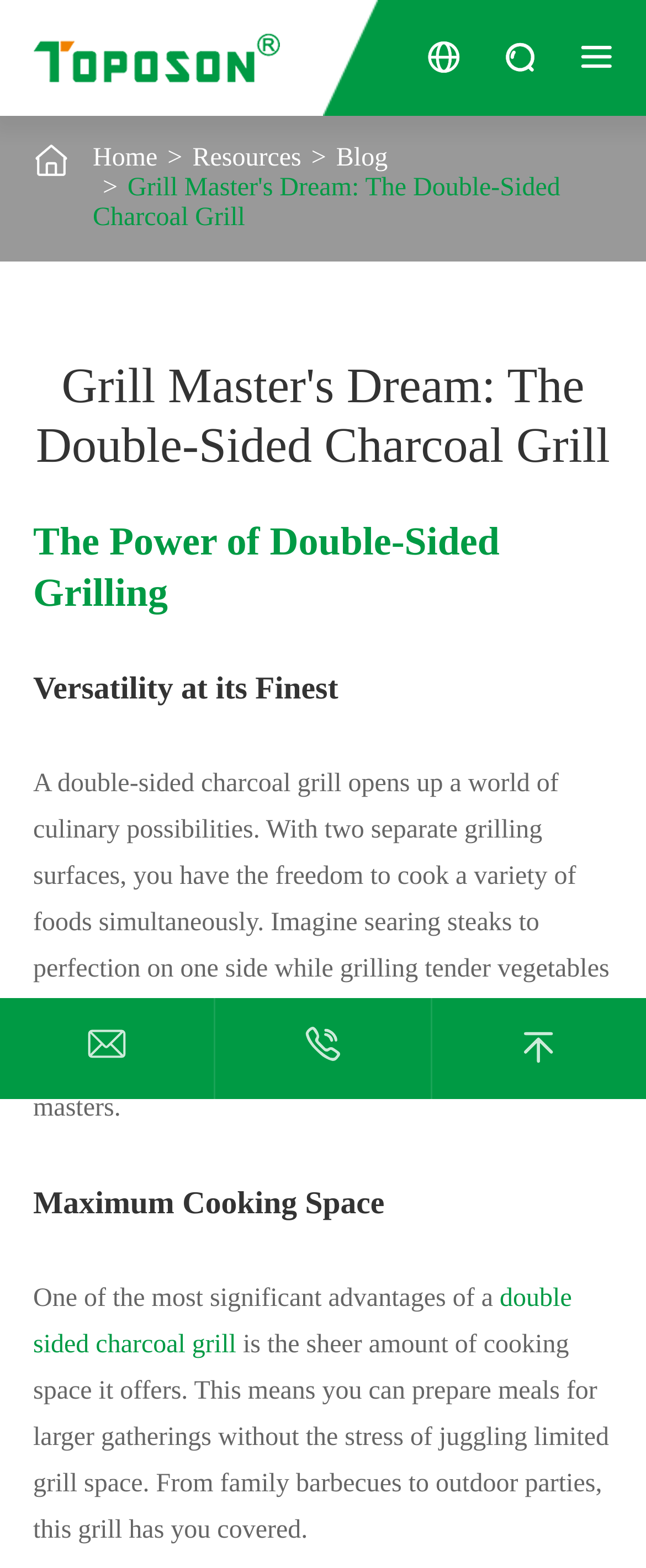Identify the bounding box coordinates of the clickable region required to complete the instruction: "Read the blog". The coordinates should be given as four float numbers within the range of 0 and 1, i.e., [left, top, right, bottom].

[0.52, 0.092, 0.6, 0.11]